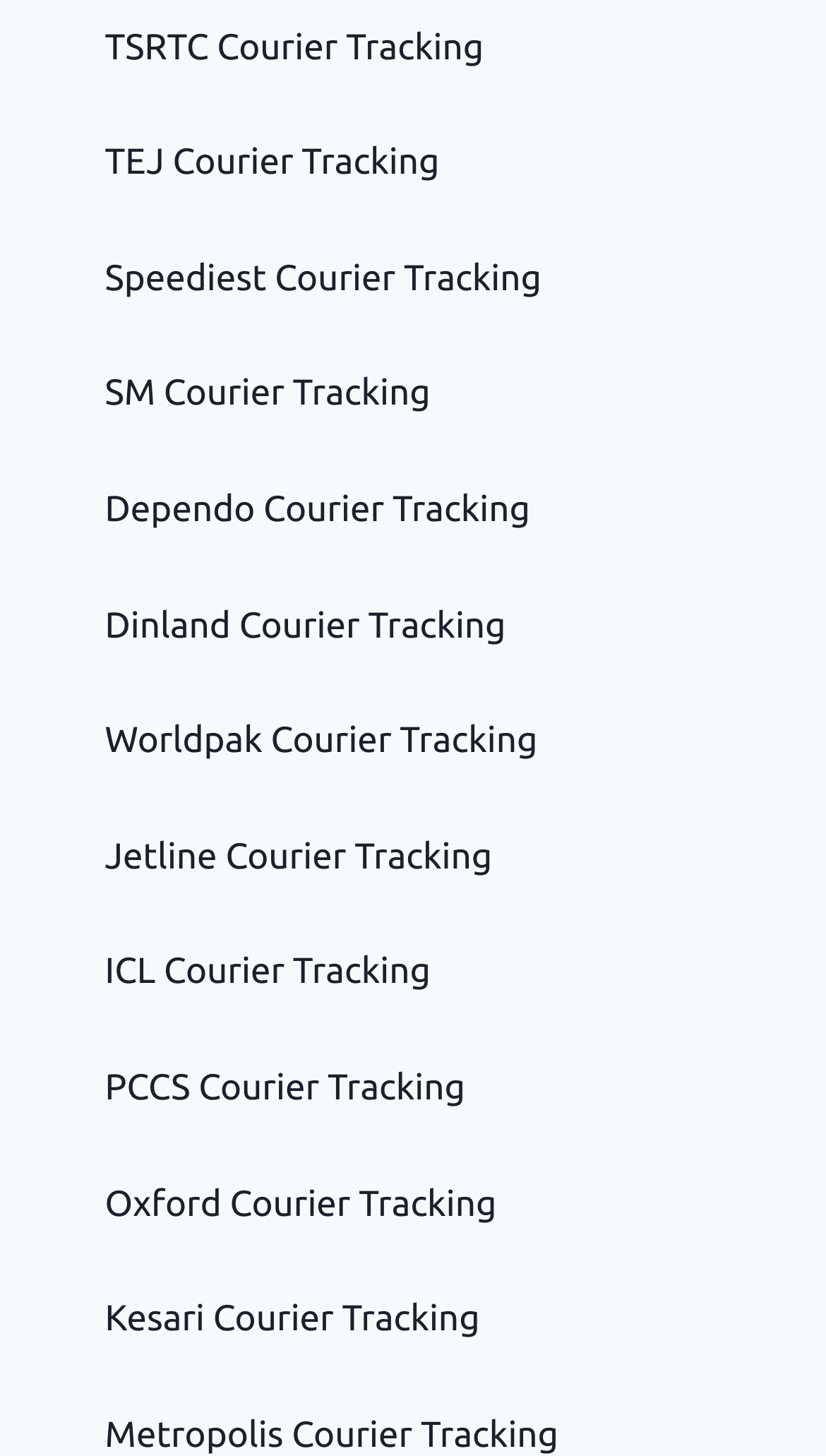Determine the coordinates of the bounding box that should be clicked to complete the instruction: "track Dependo courier". The coordinates should be represented by four float numbers between 0 and 1: [left, top, right, bottom].

[0.127, 0.336, 0.642, 0.364]